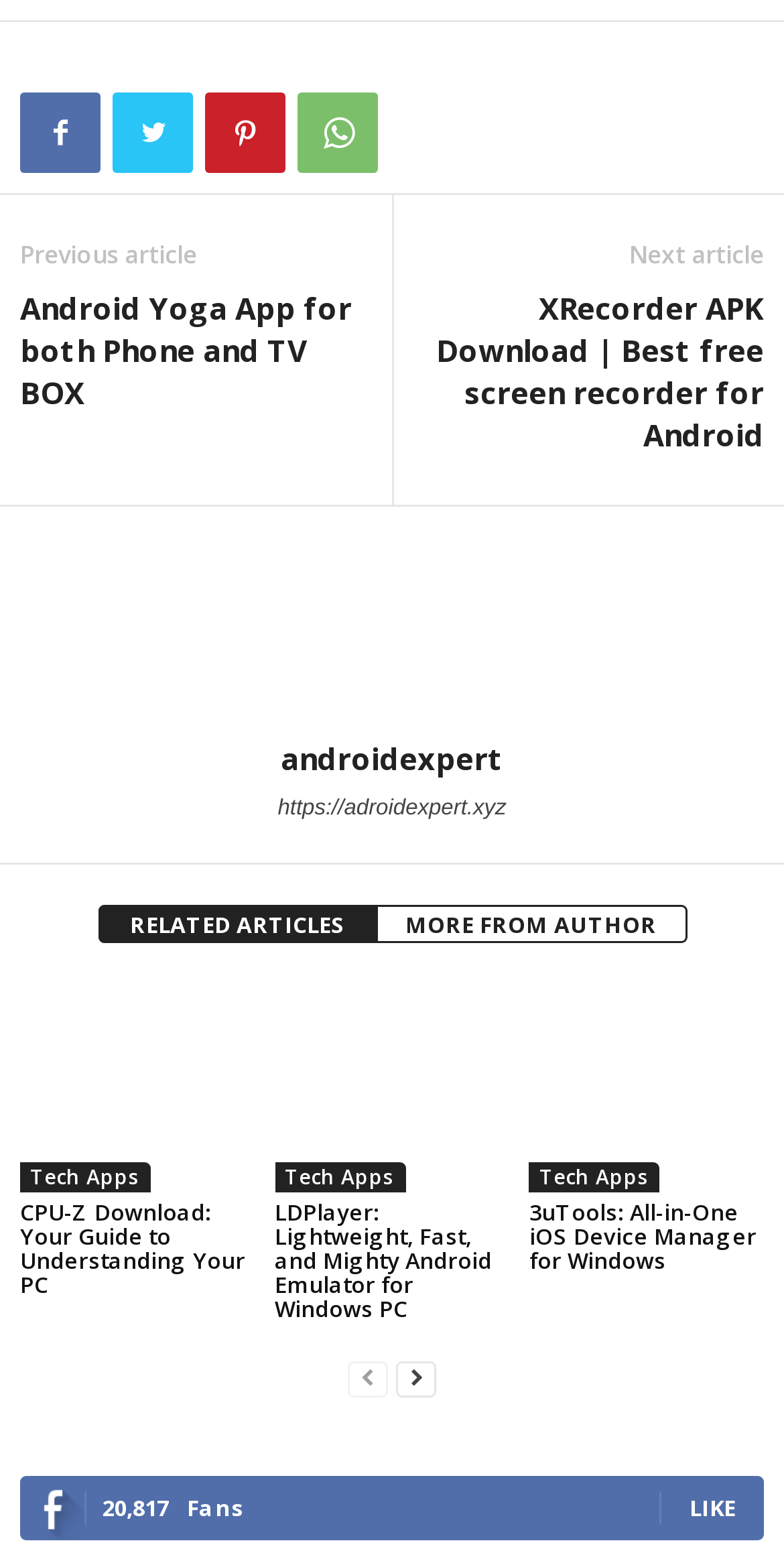What is the category of the 'CPU-Z Download' article?
Make sure to answer the question with a detailed and comprehensive explanation.

I looked at the link 'CPU-Z Download: Your Guide to Understanding Your PC' and found that it is categorized under 'Tech Apps'.